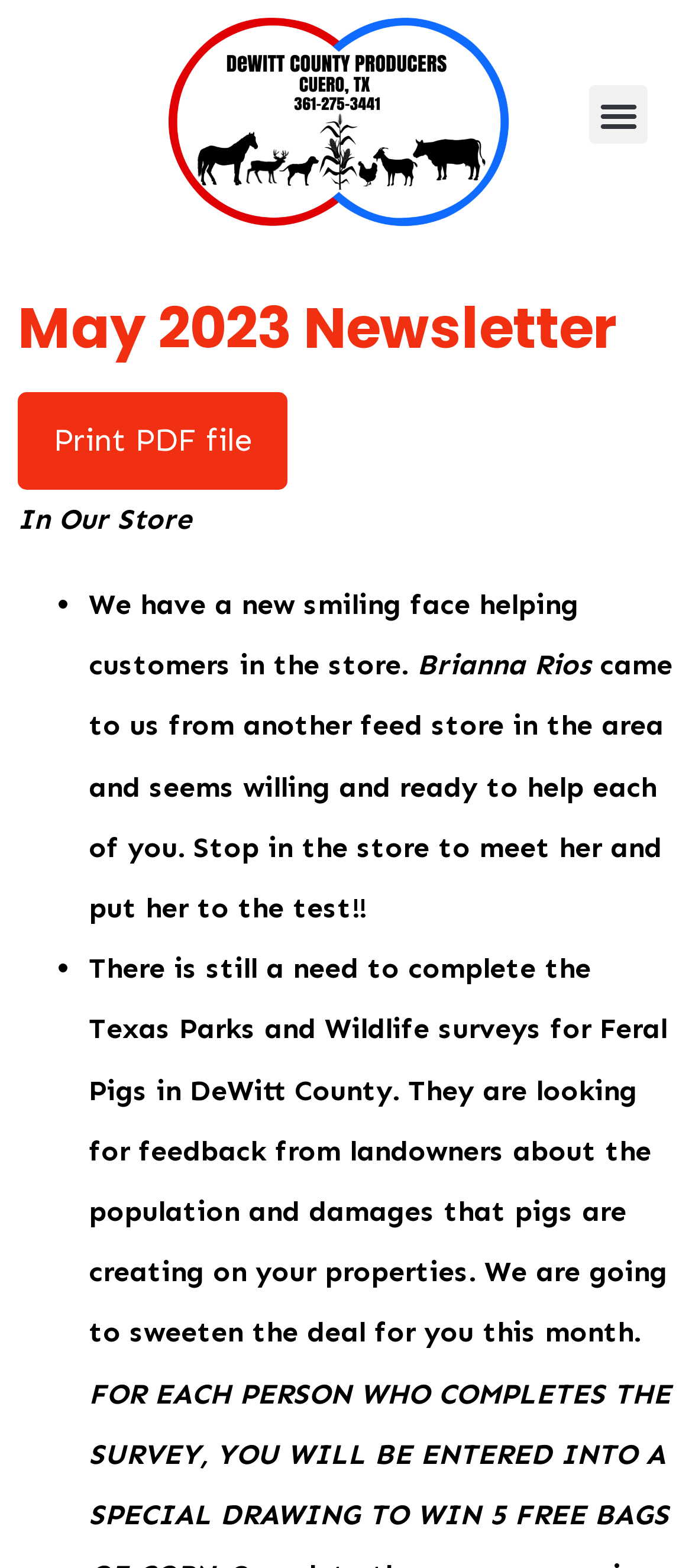What is the image on the webpage?
Please ensure your answer is as detailed and informative as possible.

I found the answer by looking at the image description, which mentions intersecting red and blue circles on a black background with faint outlines of a deer and plants.